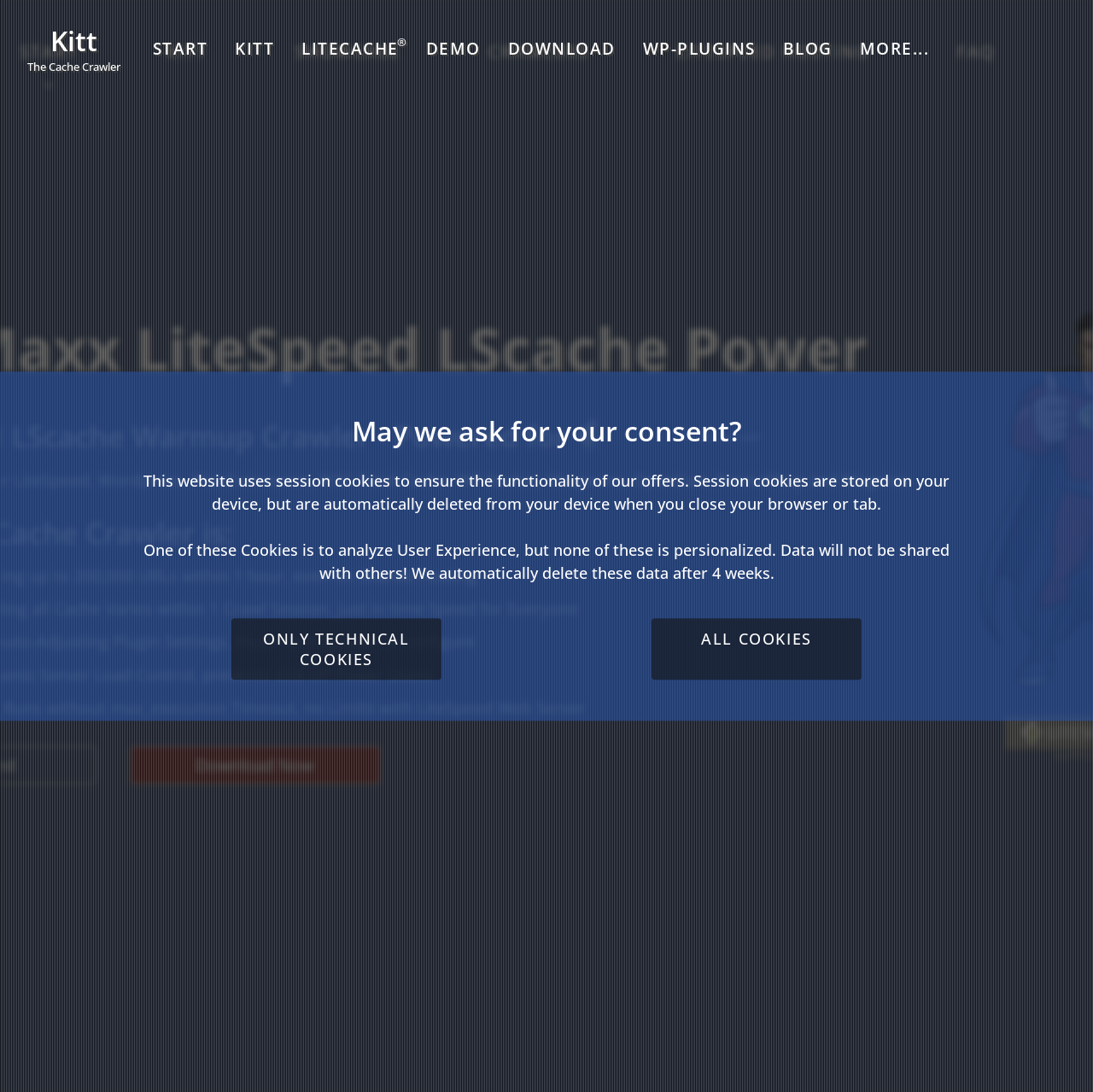Please identify the bounding box coordinates of the region to click in order to complete the given instruction: "Go to the DEMO page". The coordinates should be four float numbers between 0 and 1, i.e., [left, top, right, bottom].

[0.377, 0.0, 0.452, 0.088]